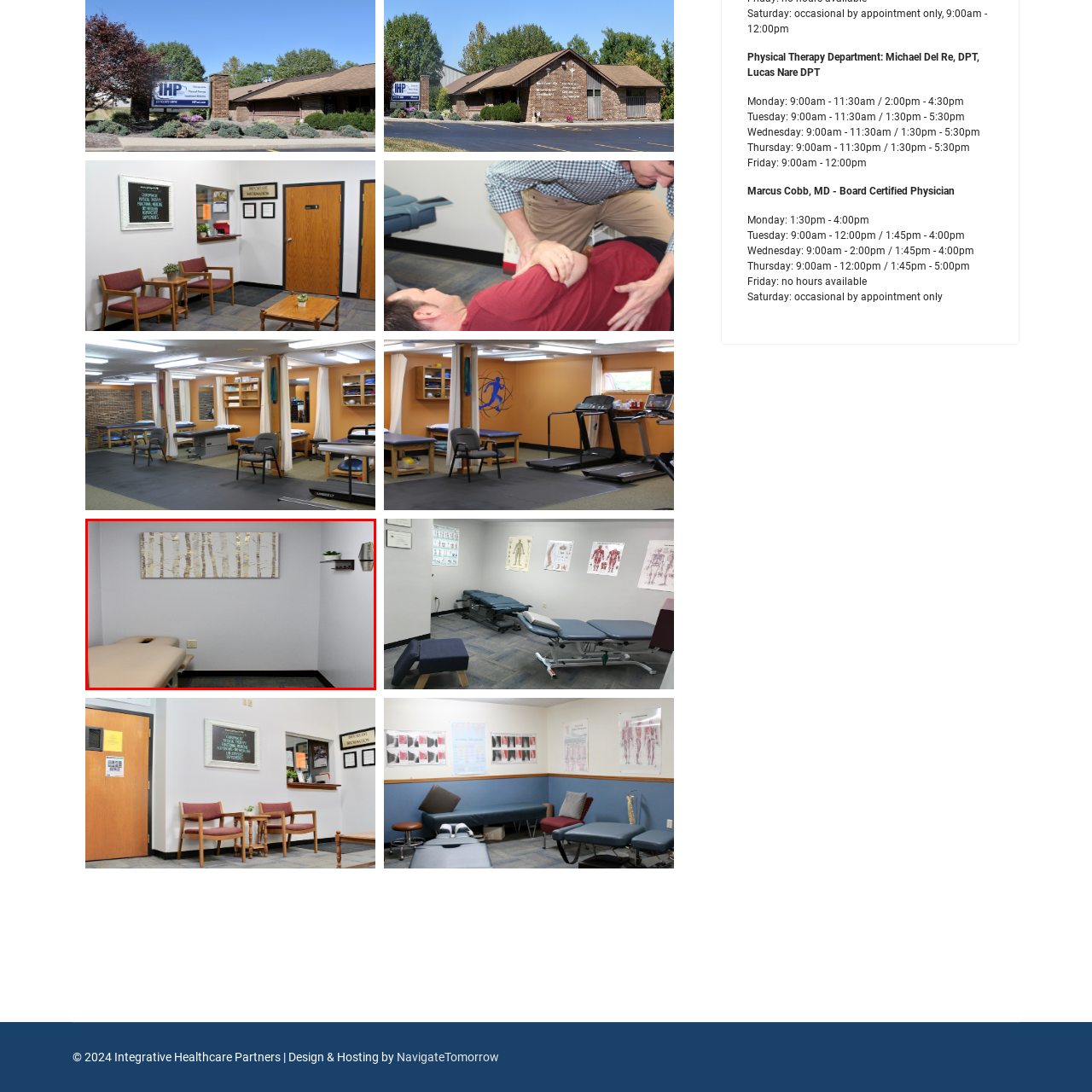Offer a detailed account of what is shown inside the red bounding box.

The image depicts a serene physical therapy room designed for comfort and healing. In the foreground, a therapy table with a beige covering is positioned to the left, inviting patients for treatment. On the wall above the table hangs an art piece featuring slender, white birch trees, which adds a calming aesthetic to the space. To the right of the image, a small shelf holds what appears to be a potted plant, contributing a touch of greenery to the room. The walls are painted in a soft pastel color, enhancing the tranquil atmosphere, making it a welcoming environment for those seeking physical therapy.